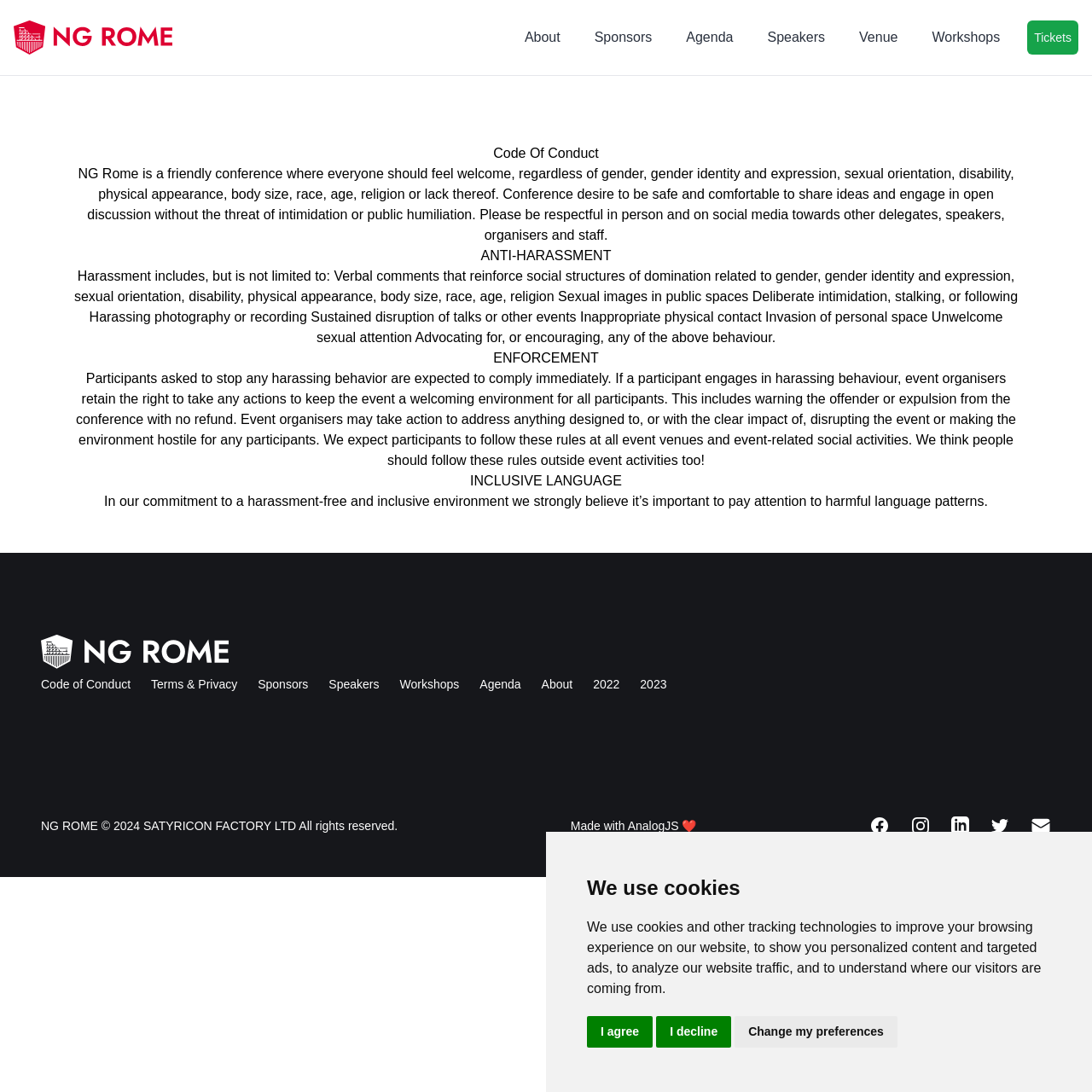What is the main theme of the Code of Conduct?
Utilize the image to construct a detailed and well-explained answer.

The Code of Conduct section emphasizes the importance of respect and inclusivity, encouraging participants to be respectful towards each other and promoting a harassment-free environment.